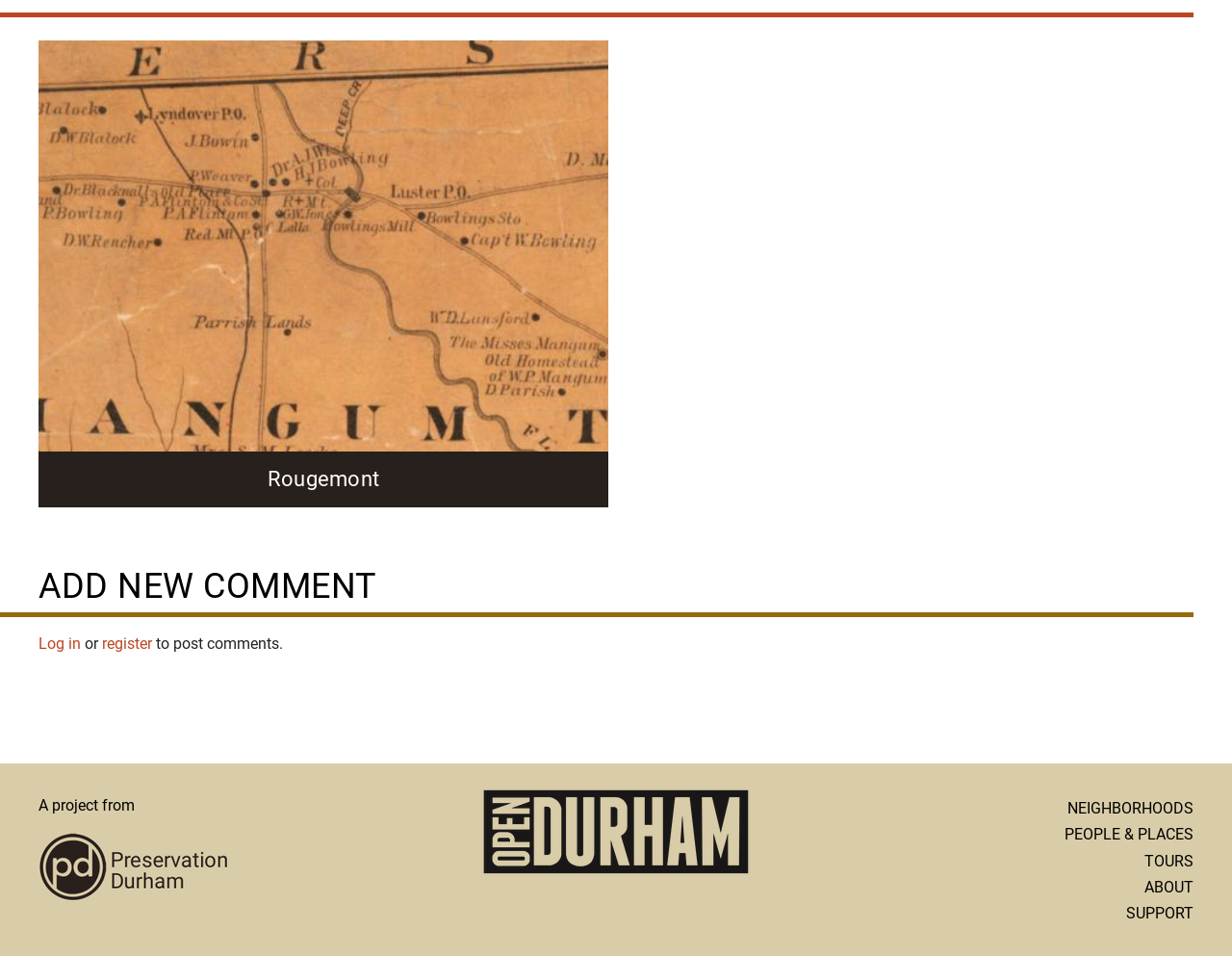Determine the bounding box coordinates for the element that should be clicked to follow this instruction: "Click on the link to view people and places". The coordinates should be given as four float numbers between 0 and 1, in the format [left, top, right, bottom].

[0.864, 0.863, 0.969, 0.883]